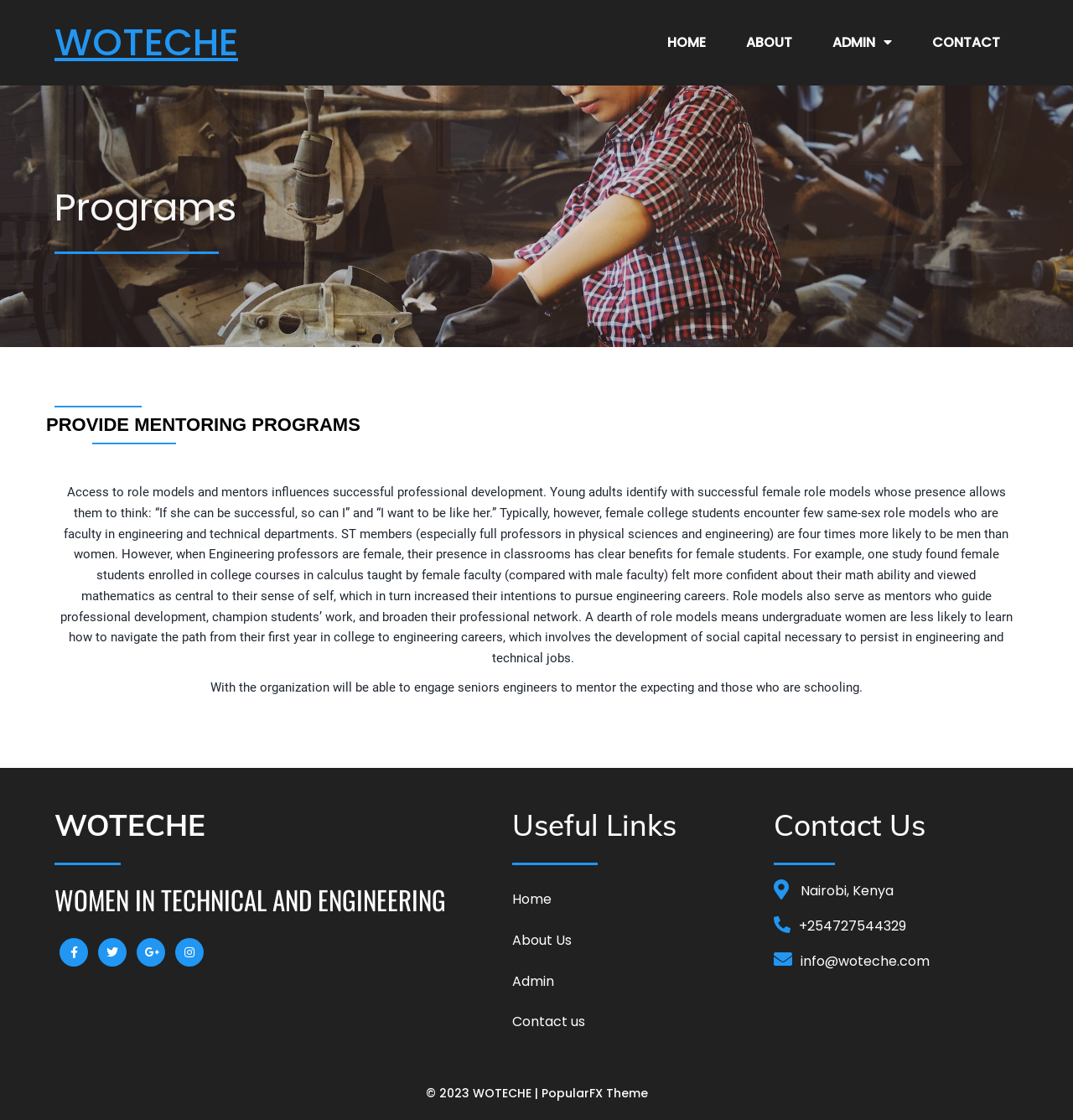Highlight the bounding box coordinates of the region I should click on to meet the following instruction: "learn about WOTECHE".

[0.678, 0.021, 0.755, 0.055]